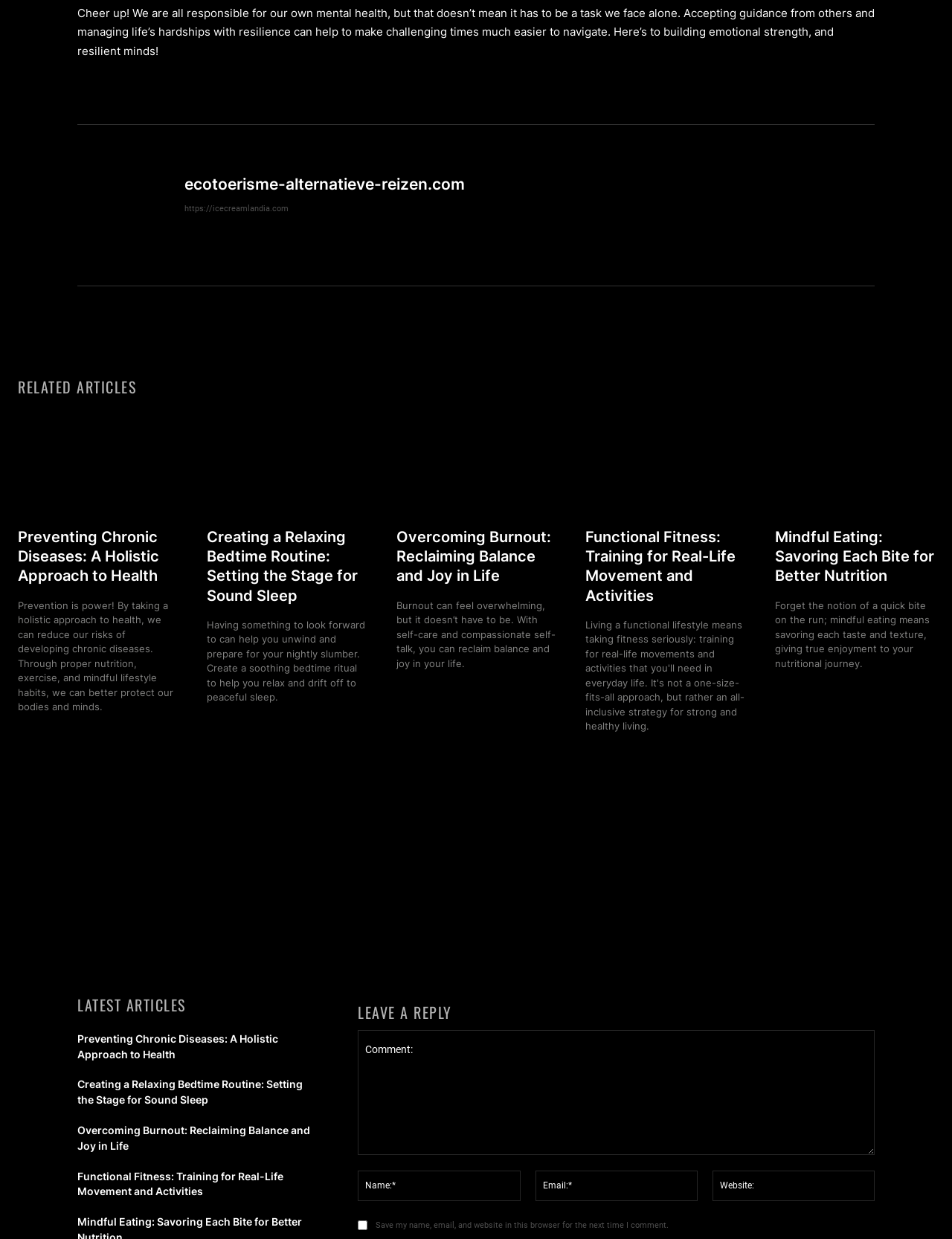Determine the coordinates of the bounding box that should be clicked to complete the instruction: "Navigate to News". The coordinates should be represented by four float numbers between 0 and 1: [left, top, right, bottom].

None